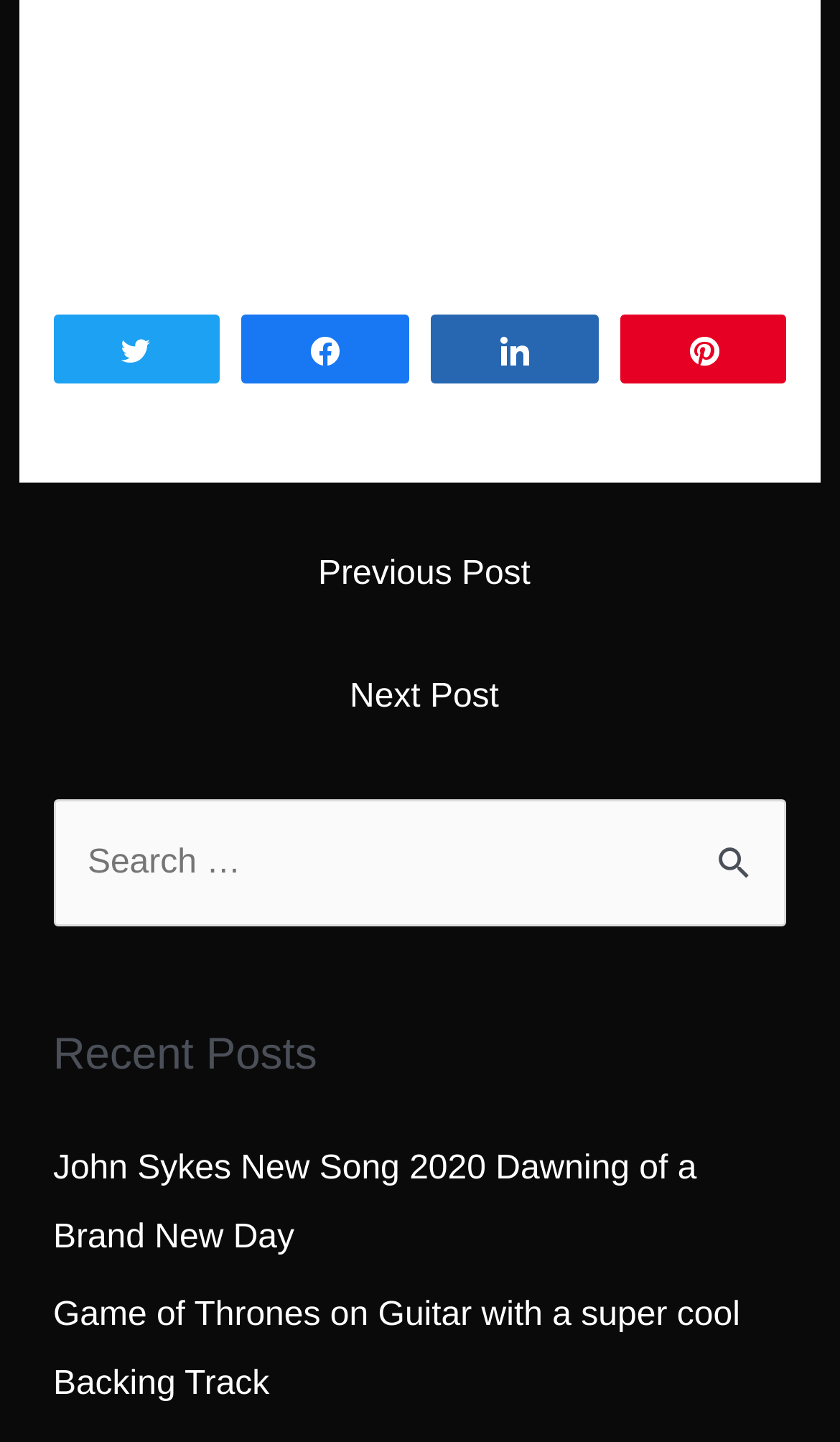Answer succinctly with a single word or phrase:
What is the function of the search box?

Search for posts